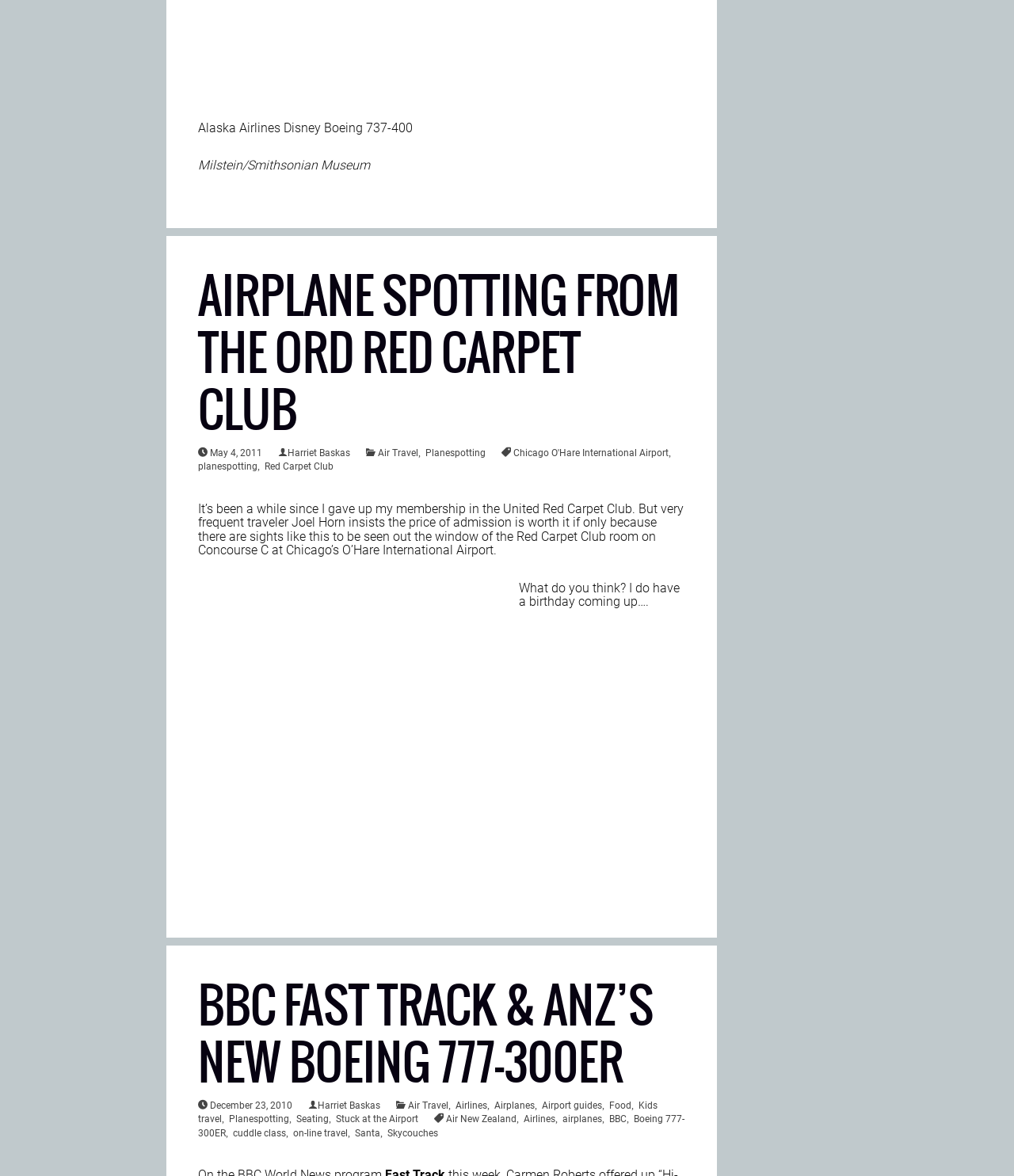Please provide the bounding box coordinate of the region that matches the element description: Chicago O'Hare International Airport. Coordinates should be in the format (top-left x, top-left y, bottom-right x, bottom-right y) and all values should be between 0 and 1.

[0.504, 0.38, 0.659, 0.39]